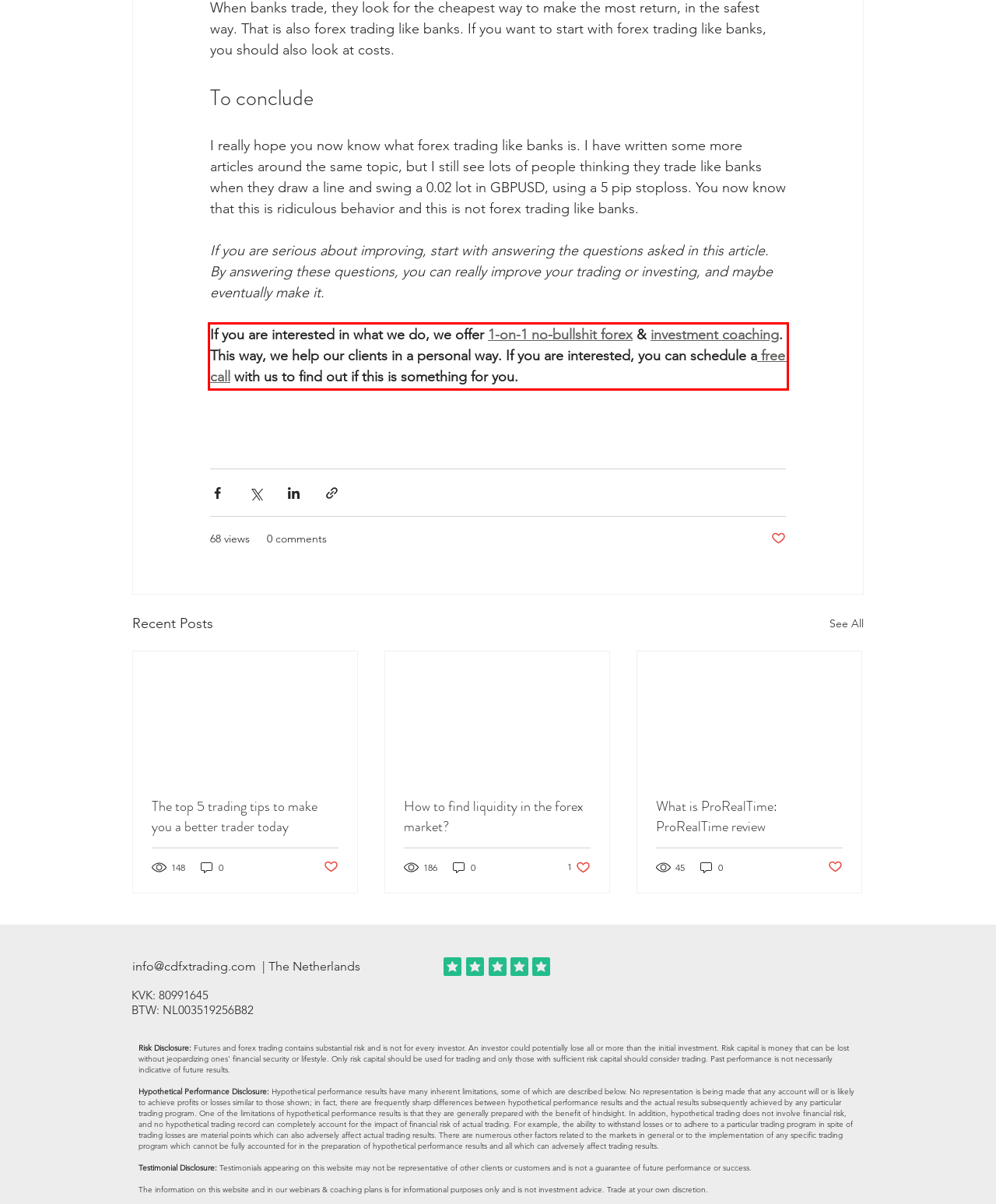Please perform OCR on the text within the red rectangle in the webpage screenshot and return the text content.

If you are interested in what we do, we offer 1-on-1 no-bullshit forex & investment coaching. This way, we help our clients in a personal way. If you are interested, you can schedule a free call with us to find out if this is something for you.